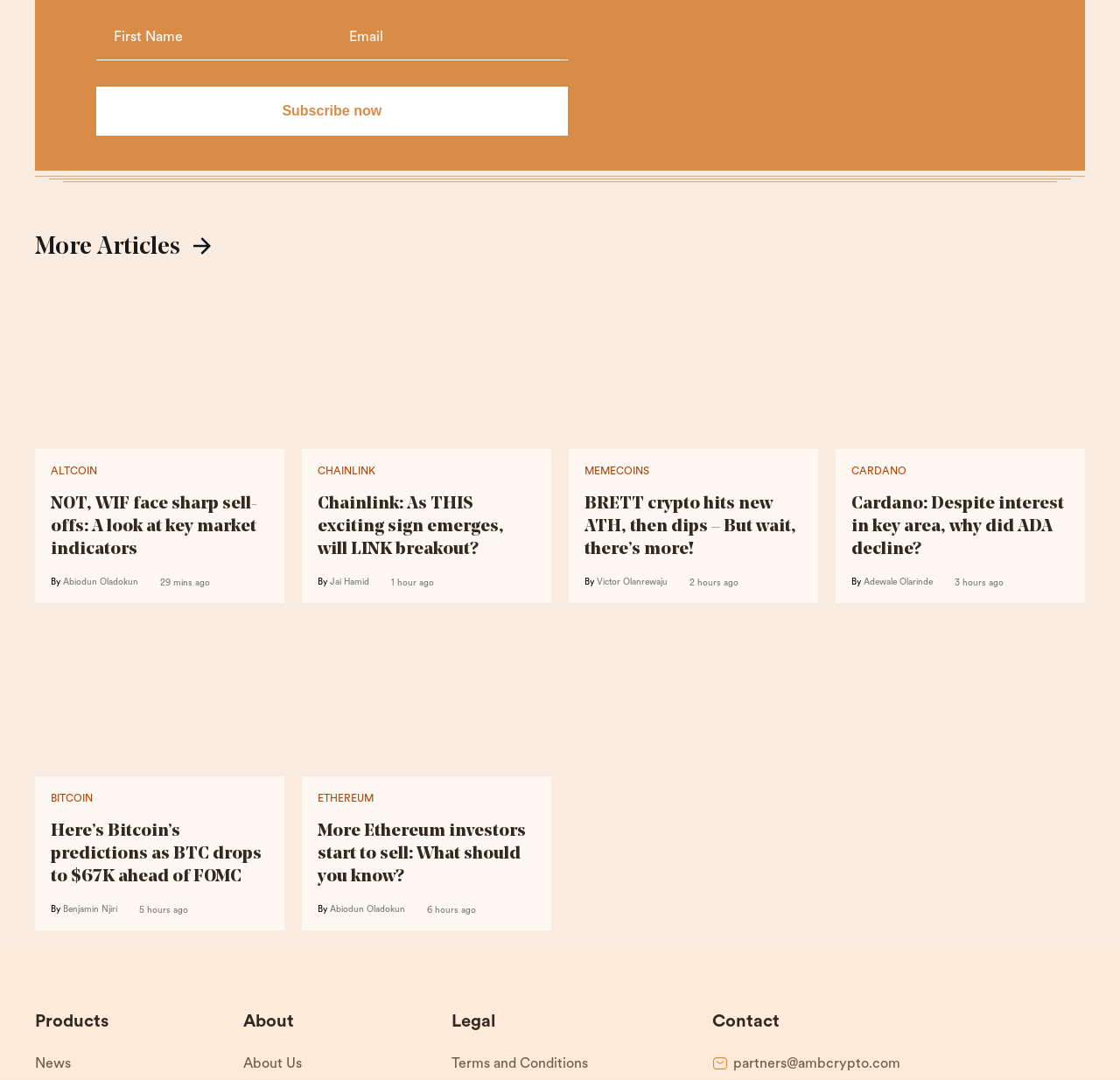Please give the bounding box coordinates of the area that should be clicked to fulfill the following instruction: "Read the article about NOT, WIF facing sharp sell-offs". The coordinates should be in the format of four float numbers from 0 to 1, i.e., [left, top, right, bottom].

[0.045, 0.301, 0.24, 0.365]